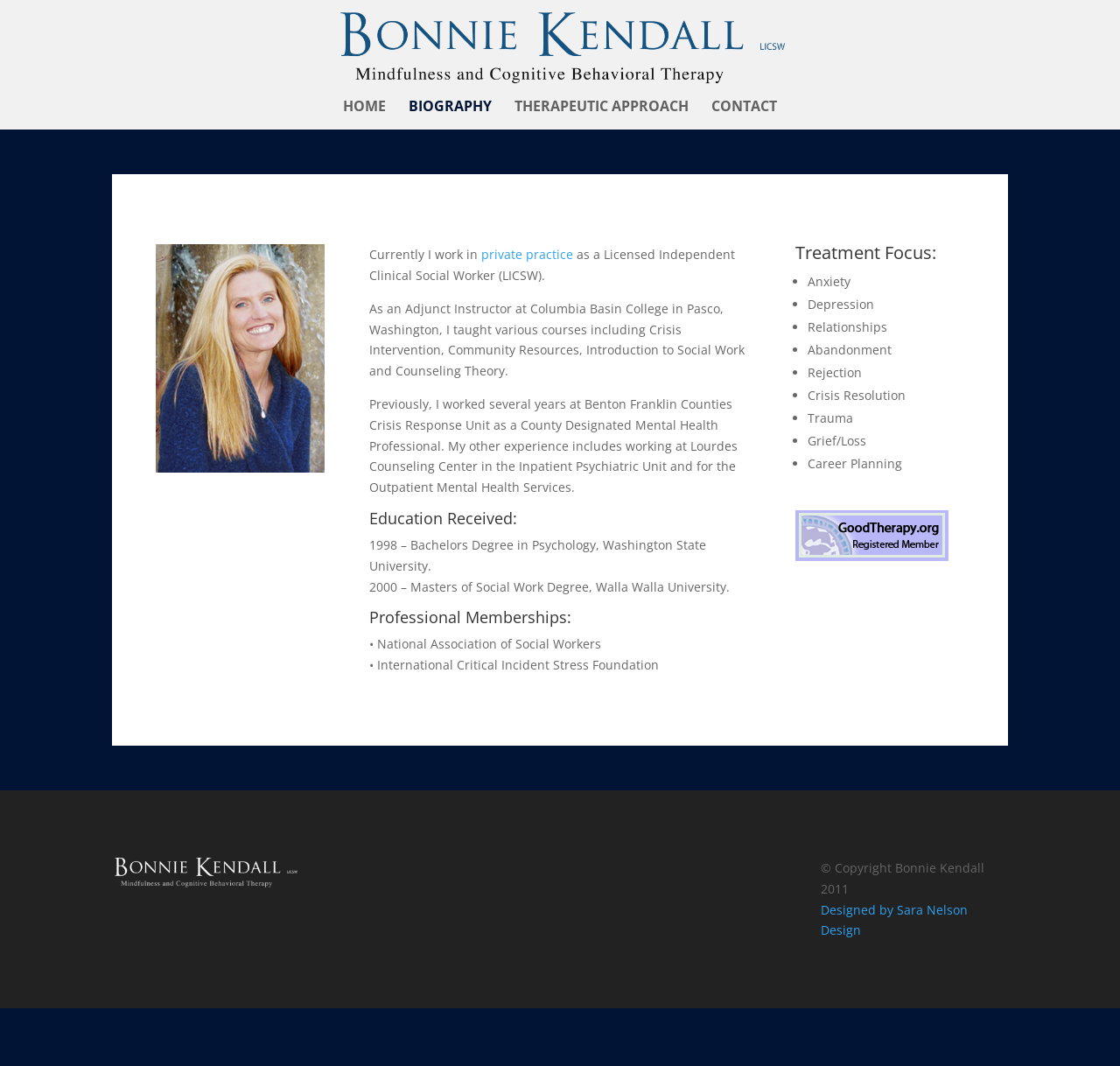Write an extensive caption that covers every aspect of the webpage.

This webpage is a biography of Bonnie Kendall, a therapist. At the top, there is a header section with a link to "Bonnie Kendall, Therapist" accompanied by an image. Below this, there is a navigation menu with links to "HOME", "BIOGRAPHY", "THERAPEUTIC APPROACH", and "CONTACT".

The main content of the page is an article that describes Bonnie Kendall's professional background and experience. The article starts with a brief introduction, stating that she currently works in private practice as a Licensed Independent Clinical Social Worker (LICSW). 

Below this, there is a section that lists her teaching experience as an Adjunct Instructor at Columbia Basin College, where she taught various courses. This is followed by a section that describes her previous work experience, including her time at Benton Franklin Counties Crisis Response Unit and Lourdes Counseling Center.

The next section is about her education, listing her Bachelor's degree in Psychology from Washington State University and her Master's of Social Work degree from Walla Walla University. 

Following this, there is a section on her professional memberships, which includes the National Association of Social Workers and the International Critical Incident Stress Foundation.

On the right side of the page, there is a section titled "Treatment Focus", which lists various areas of treatment, including anxiety, depression, relationships, abandonment, rejection, crisis resolution, trauma, grief/loss, and career planning. Each of these areas is marked with a bullet point.

At the bottom of the page, there is a footer section with a copyright notice and a link to the designer of the website, Sara Nelson Design. There is also a small image in the footer section.